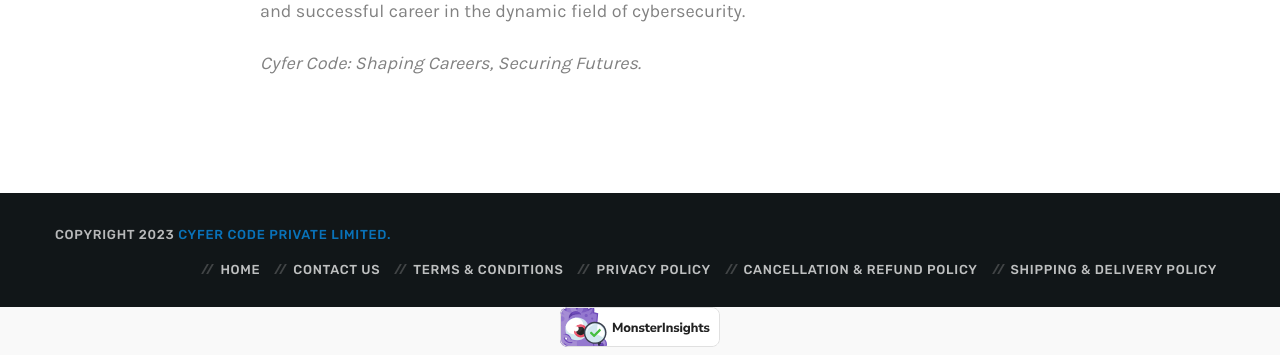Pinpoint the bounding box coordinates of the element you need to click to execute the following instruction: "View terms and conditions". The bounding box should be represented by four float numbers between 0 and 1, in the format [left, top, right, bottom].

[0.307, 0.741, 0.447, 0.783]